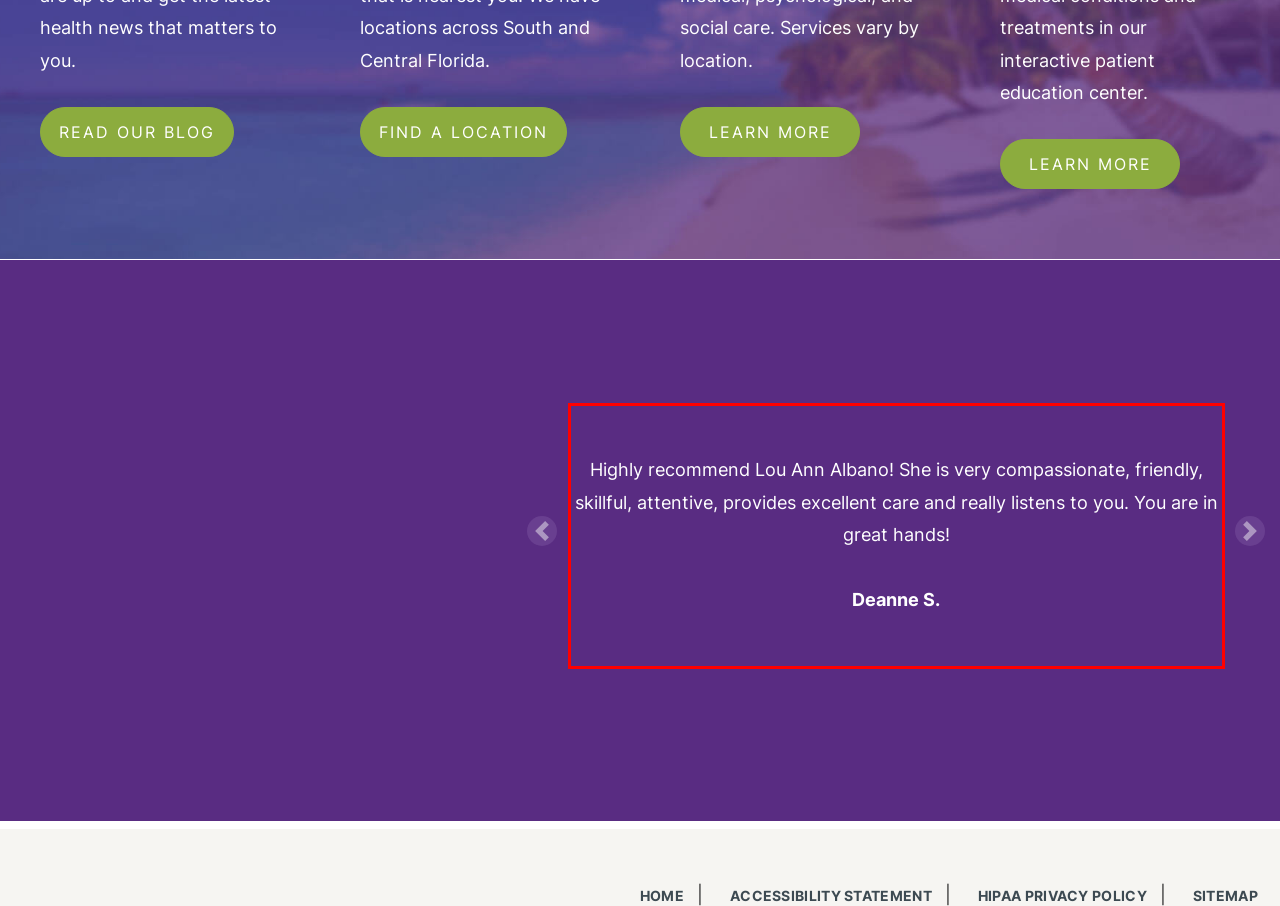You are given a screenshot with a red rectangle. Identify and extract the text within this red bounding box using OCR.

I am very happy to be a Patient at Dr Aristides Martinez Office, my appointment yesterday with Andrea was far above expected, she dedicated about one hour to talk with me about all my pains and my concerns. It was like if I would've been with a Psychologist, I came out of her office with all my questions answered and sure that I am in very good hands. I thanks God that I started coming to this Clinic. Susana Tudda